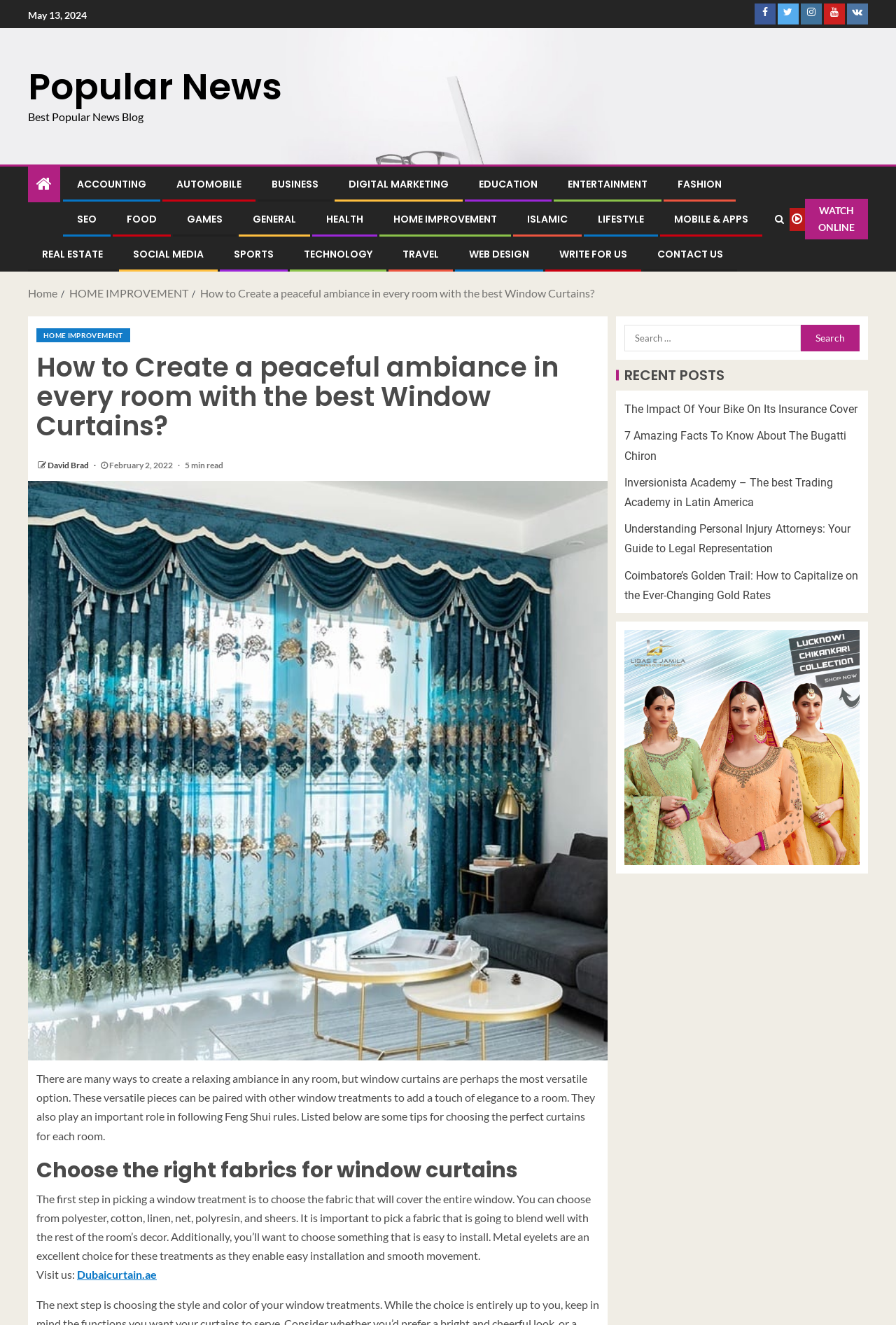Can you provide the bounding box coordinates for the element that should be clicked to implement the instruction: "Read the article 'How to Create a peaceful ambiance in every room with the best Window Curtains?'"?

[0.041, 0.266, 0.669, 0.333]